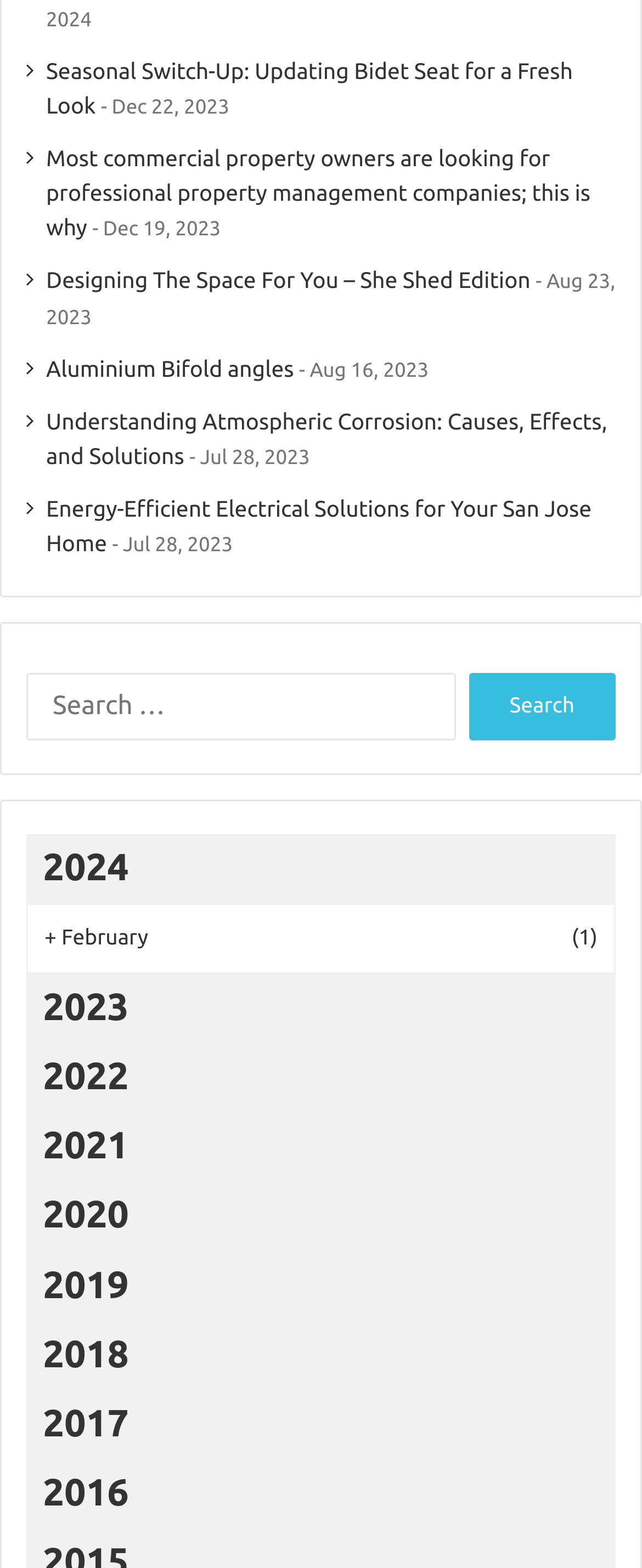Determine the bounding box coordinates of the element that should be clicked to execute the following command: "Edit the current page".

None